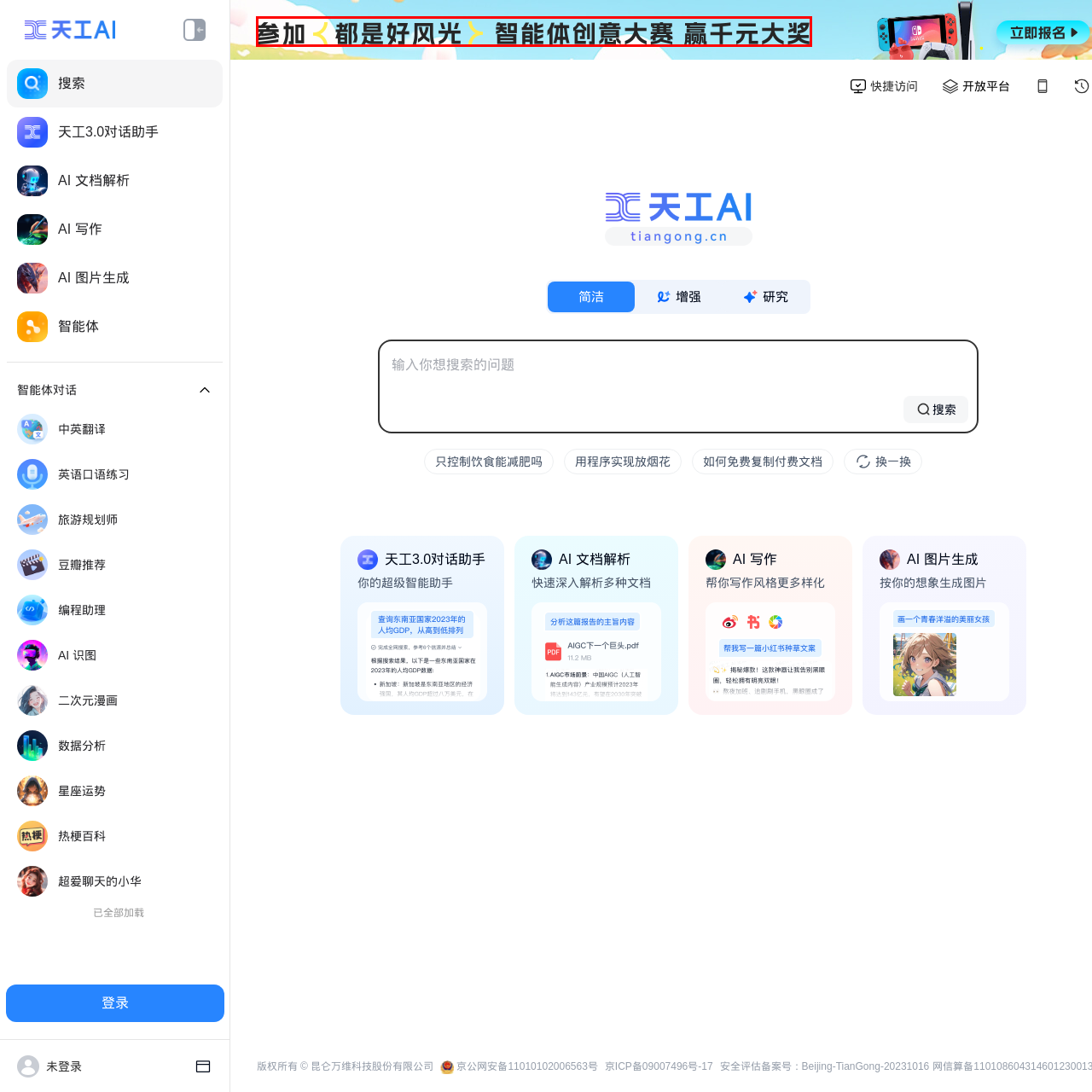Focus on the portion of the image highlighted in red and deliver a detailed explanation for the following question: What is the potential reward for participants?

The potential reward for participants is determined by analyzing the text on the banner, which mentions '赢千元大奖' (win thousands in prizes). This phrase indicates that participants have a chance to win significant rewards, specifically thousands of units of currency.